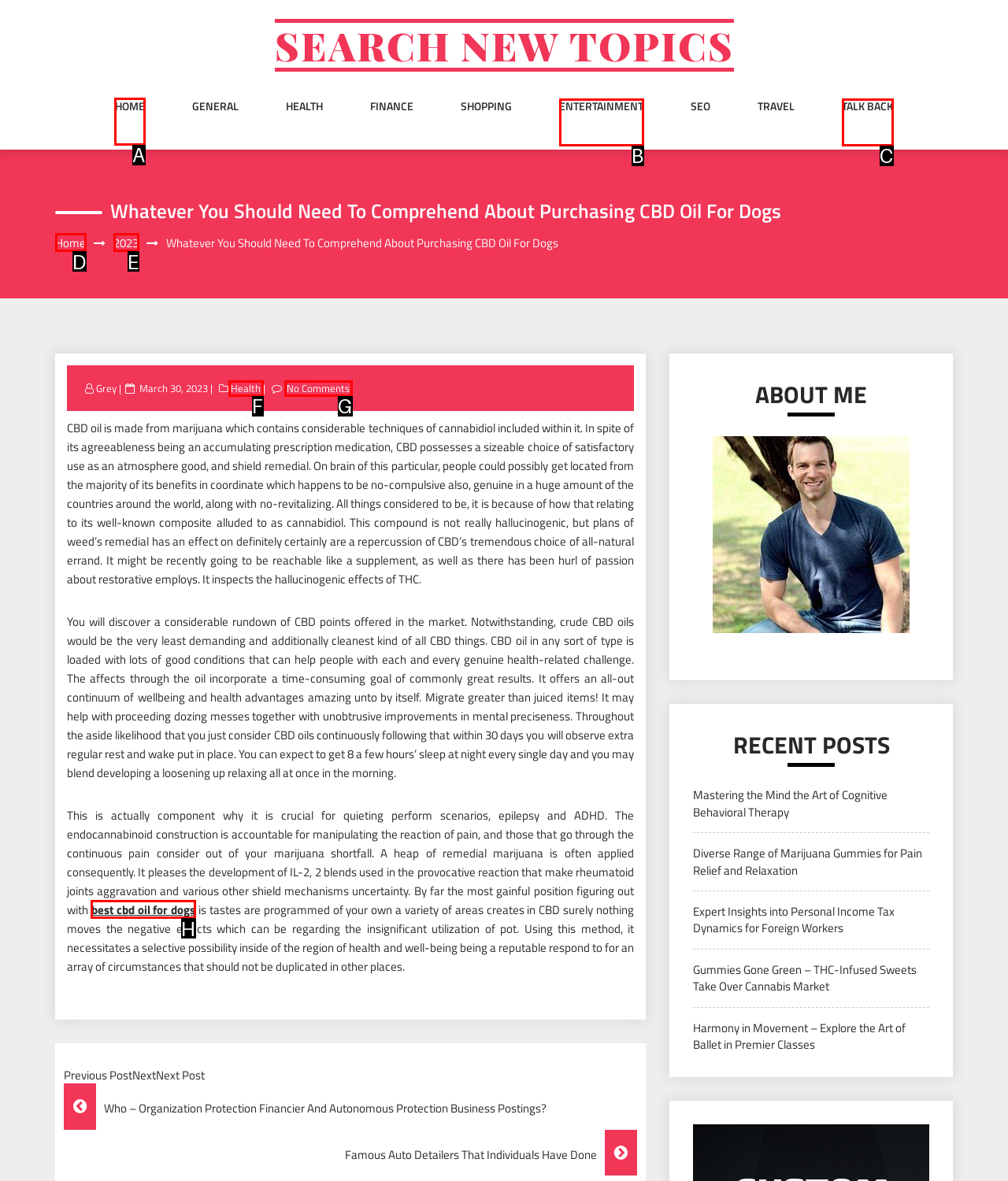Which option should be clicked to complete this task: Go to HOME page
Reply with the letter of the correct choice from the given choices.

A